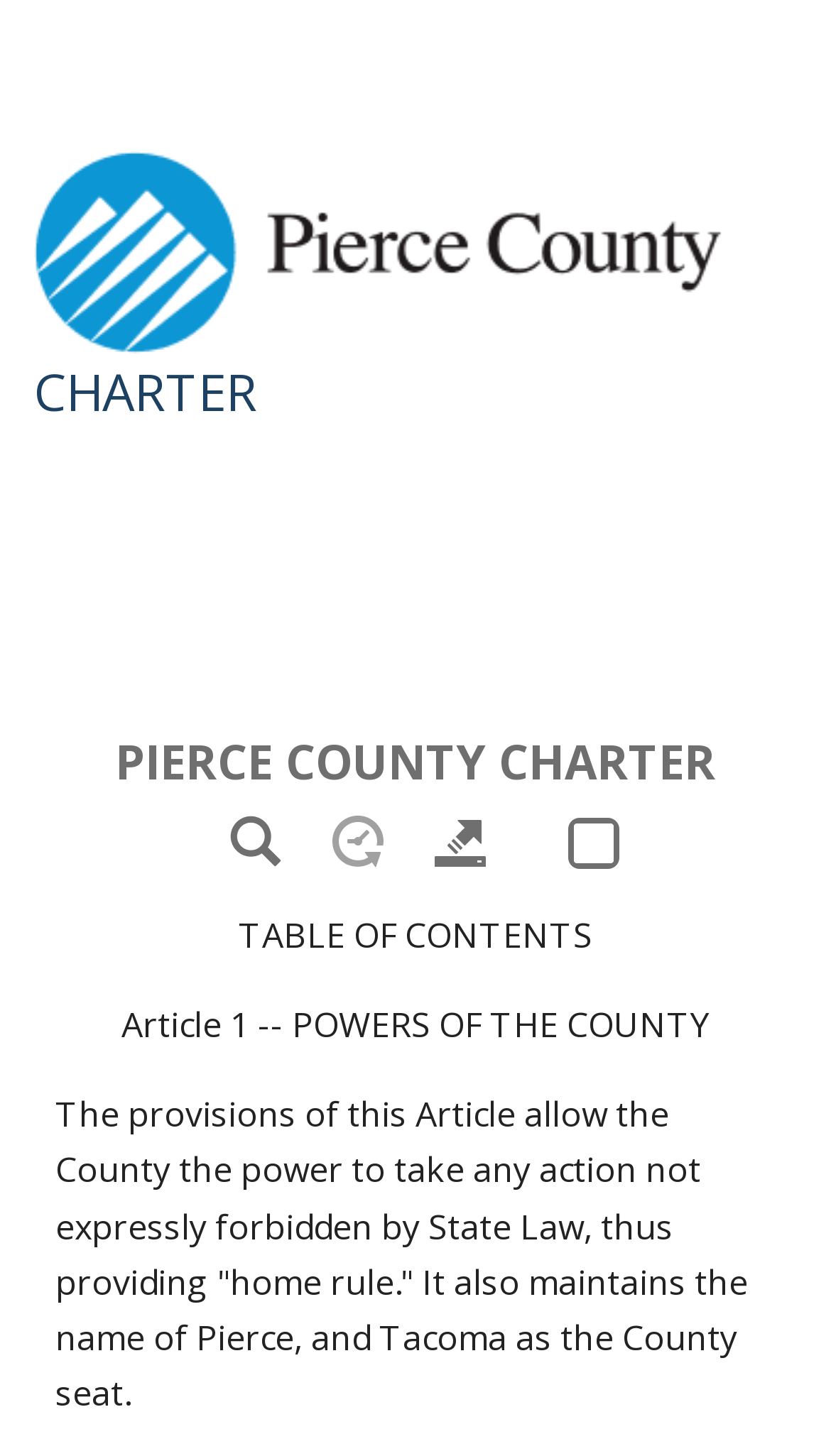Please mark the clickable region by giving the bounding box coordinates needed to complete this instruction: "Click the OK button".

[0.09, 0.858, 0.91, 0.92]